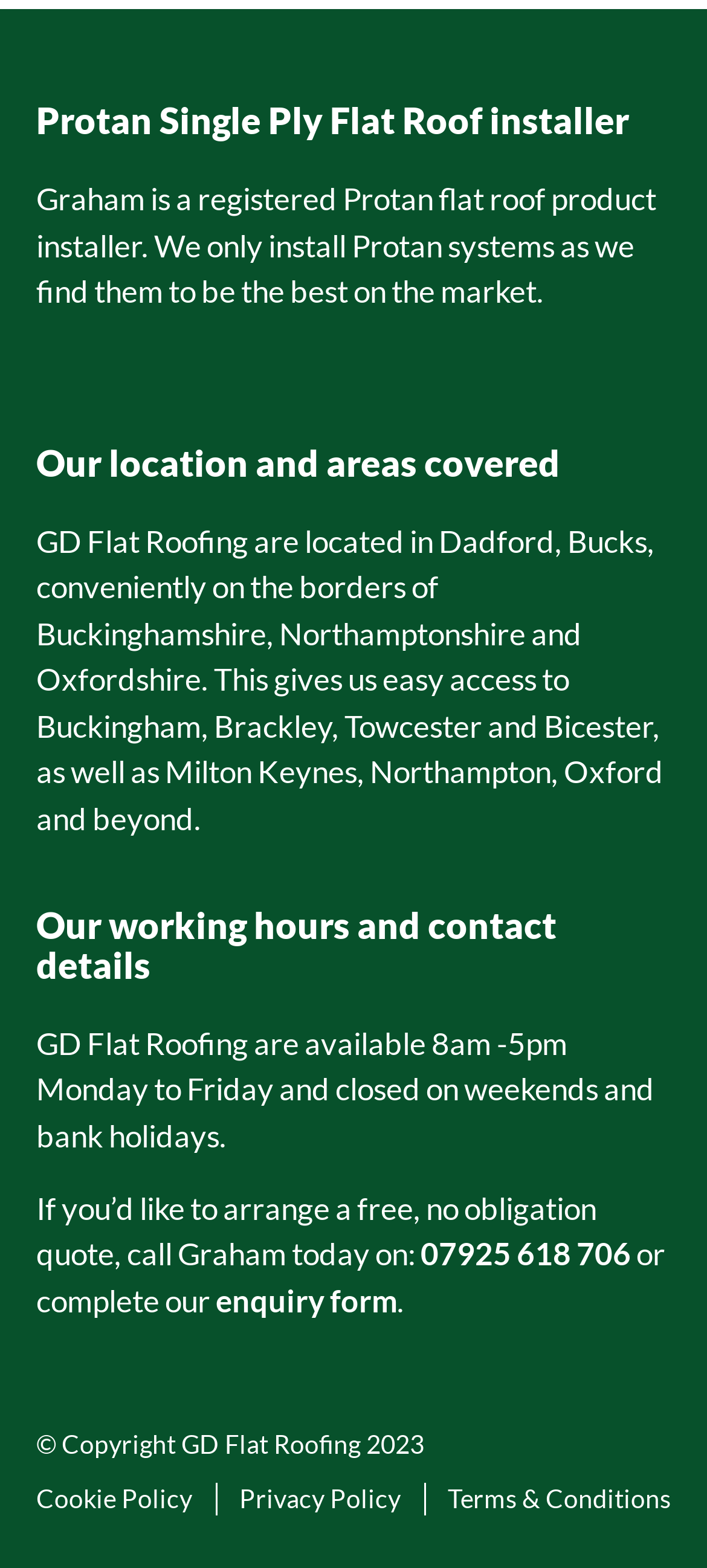What is the location of GD Flat Roofing?
Refer to the image and give a detailed answer to the query.

The location can be found in the section 'Our location and areas covered', which states 'GD Flat Roofing are located in Dadford, Bucks, conveniently on the borders of Buckinghamshire, Northamptonshire and Oxfordshire.'